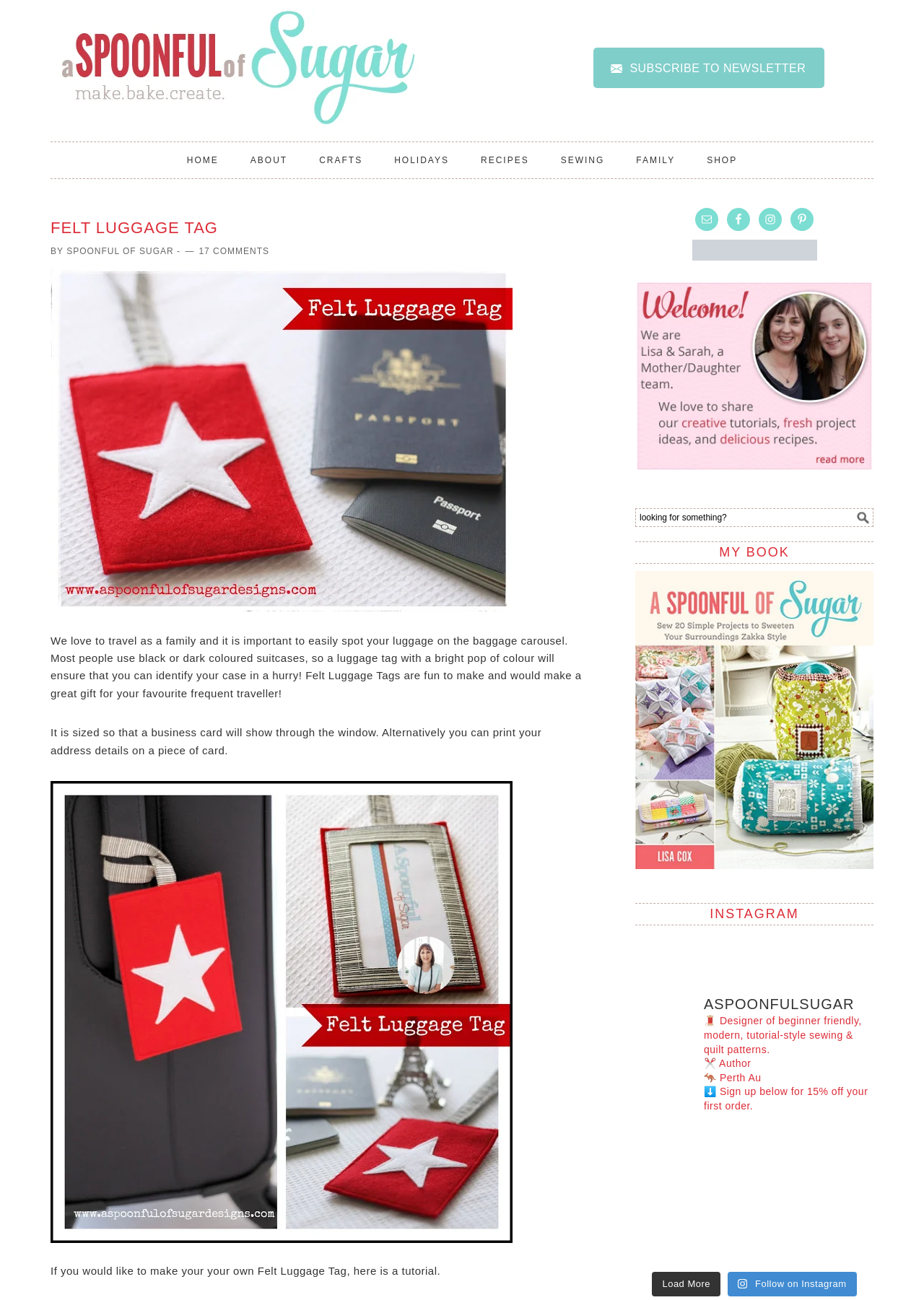Give the bounding box coordinates for this UI element: "Soubick Das". The coordinates should be four float numbers between 0 and 1, arranged as [left, top, right, bottom].

None